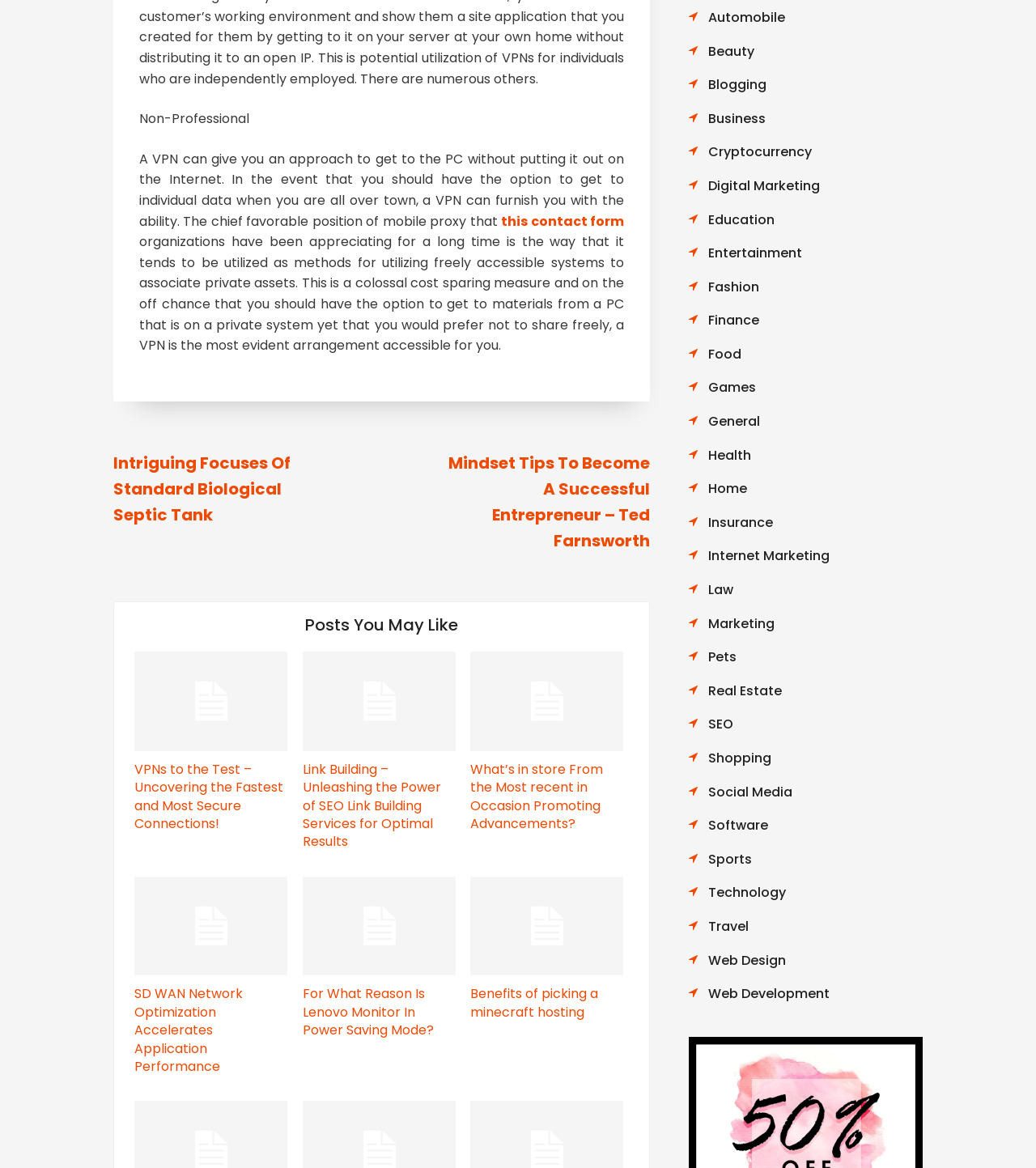What is the title of the second post?
Answer the question with a single word or phrase derived from the image.

Mindset Tips To Become A Successful Entrepreneur